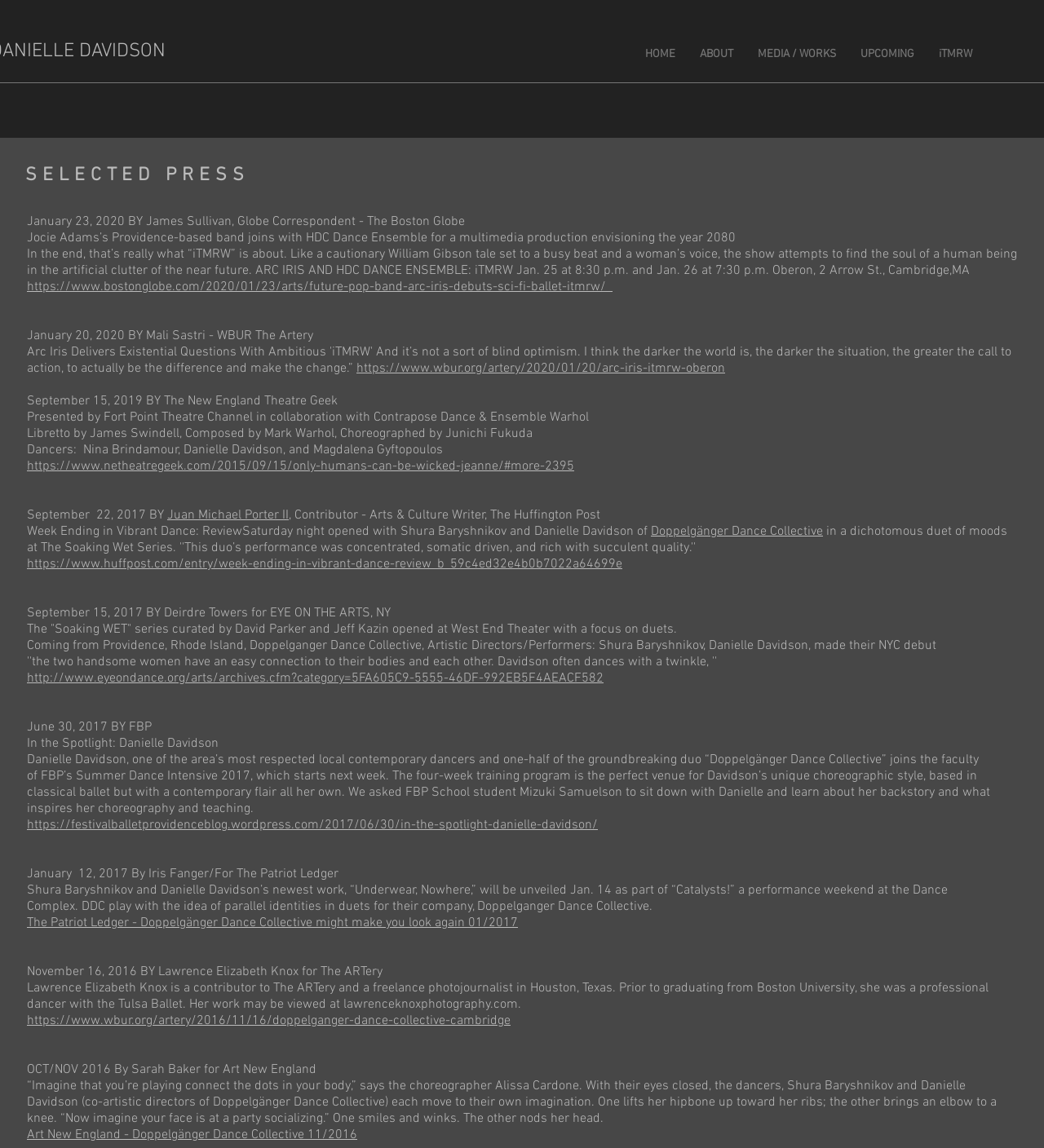Answer the question in a single word or phrase:
How many articles are listed on this webpage?

More than 10